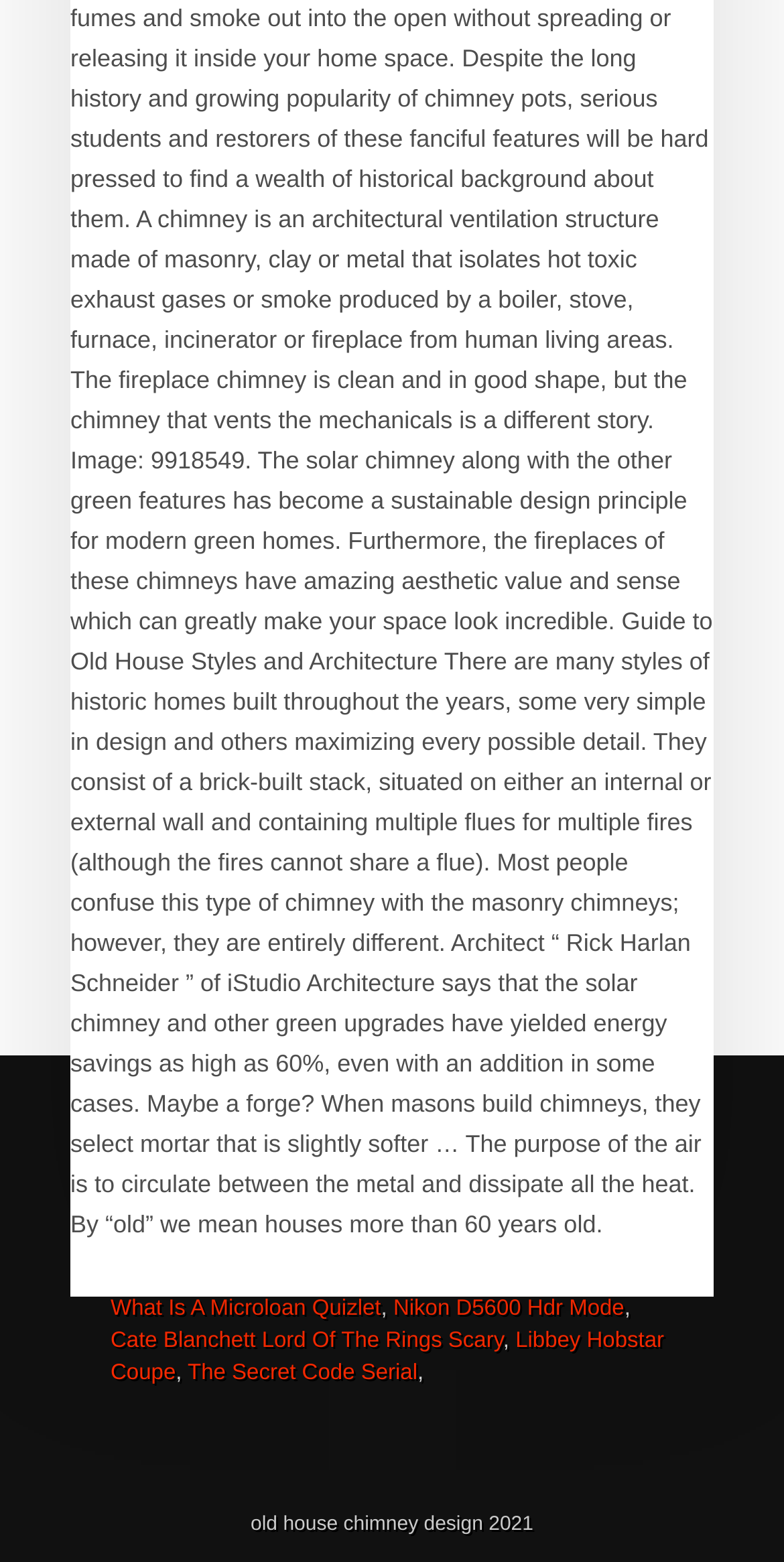What is the first link in the webpage?
Answer briefly with a single word or phrase based on the image.

Chicken Stock Concentrate Hellofresh